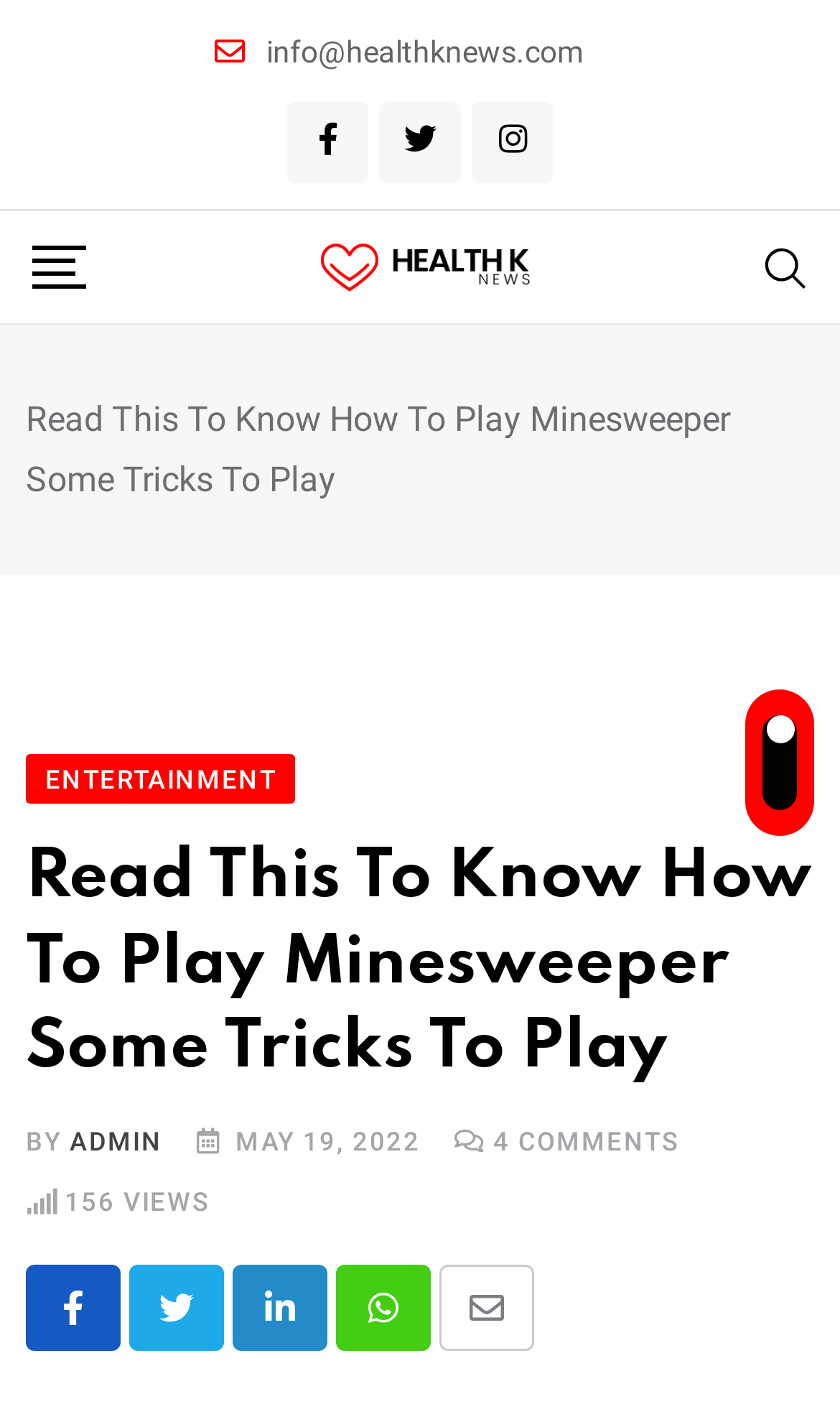Determine the bounding box coordinates for the element that should be clicked to follow this instruction: "Contact us via email". The coordinates should be given as four float numbers between 0 and 1, in the format [left, top, right, bottom].

[0.317, 0.023, 0.694, 0.048]